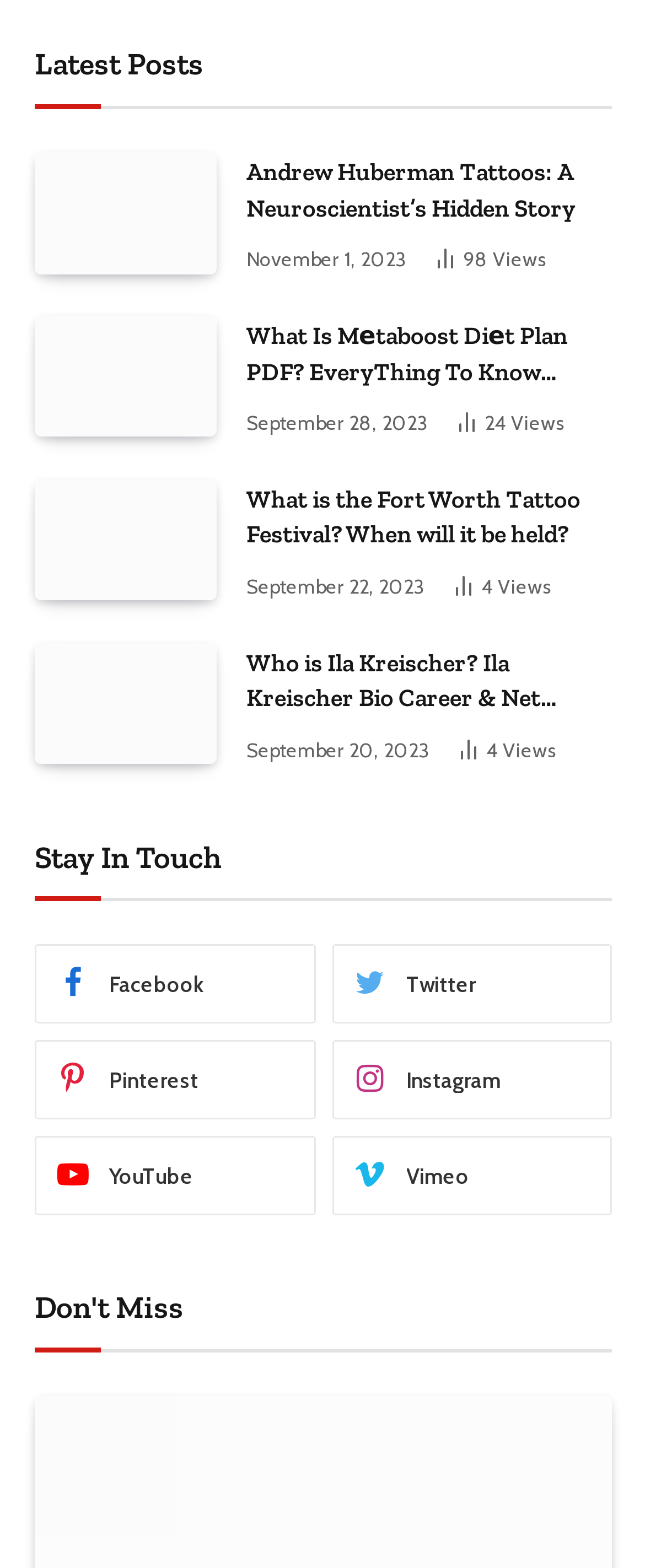Identify the bounding box coordinates for the region of the element that should be clicked to carry out the instruction: "Learn about Metaboost Diet Plan PDF". The bounding box coordinates should be four float numbers between 0 and 1, i.e., [left, top, right, bottom].

[0.054, 0.201, 0.336, 0.279]